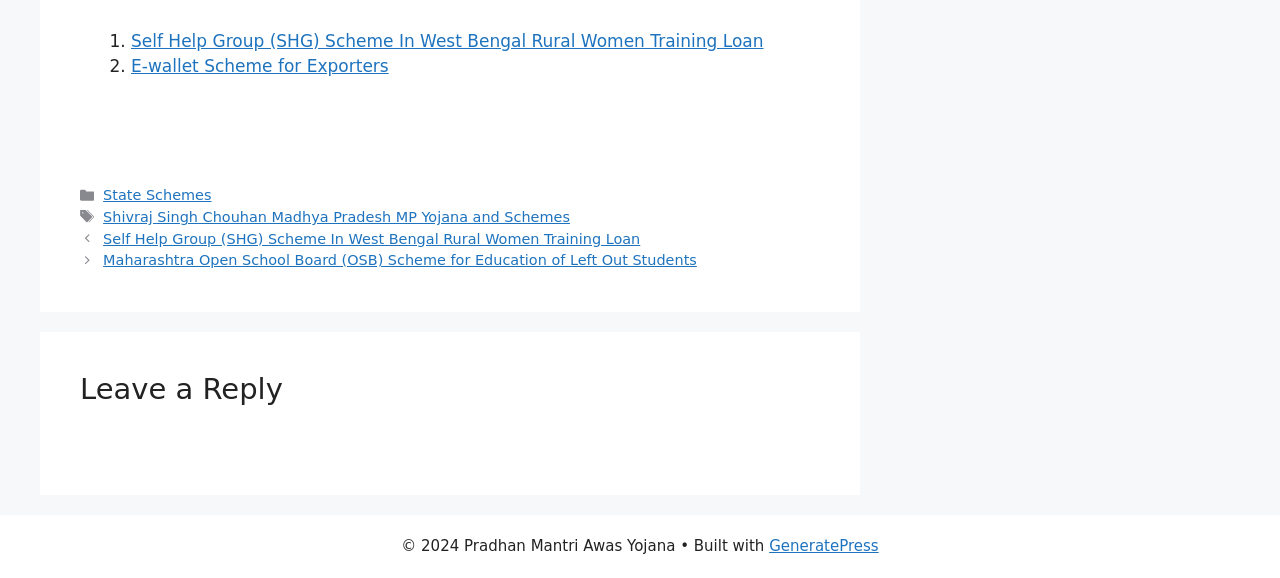What is the first scheme listed?
Offer a detailed and exhaustive answer to the question.

The first scheme listed is 'Self Help Group (SHG) Scheme In West Bengal Rural Women Training Loan' which is a link element with bounding box coordinates [0.102, 0.054, 0.597, 0.088].